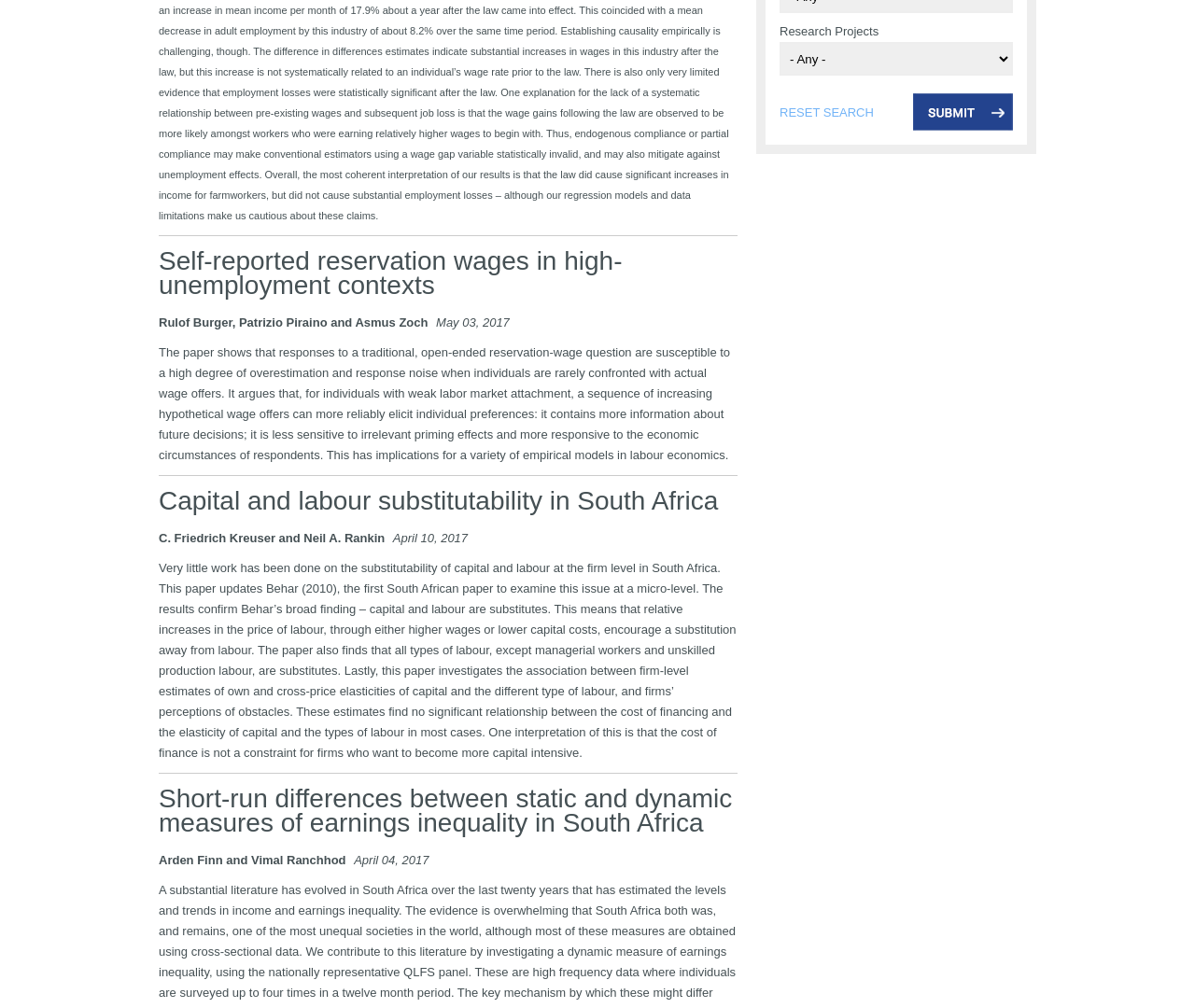Identify the bounding box for the element characterized by the following description: "reset search".

[0.652, 0.102, 0.736, 0.139]